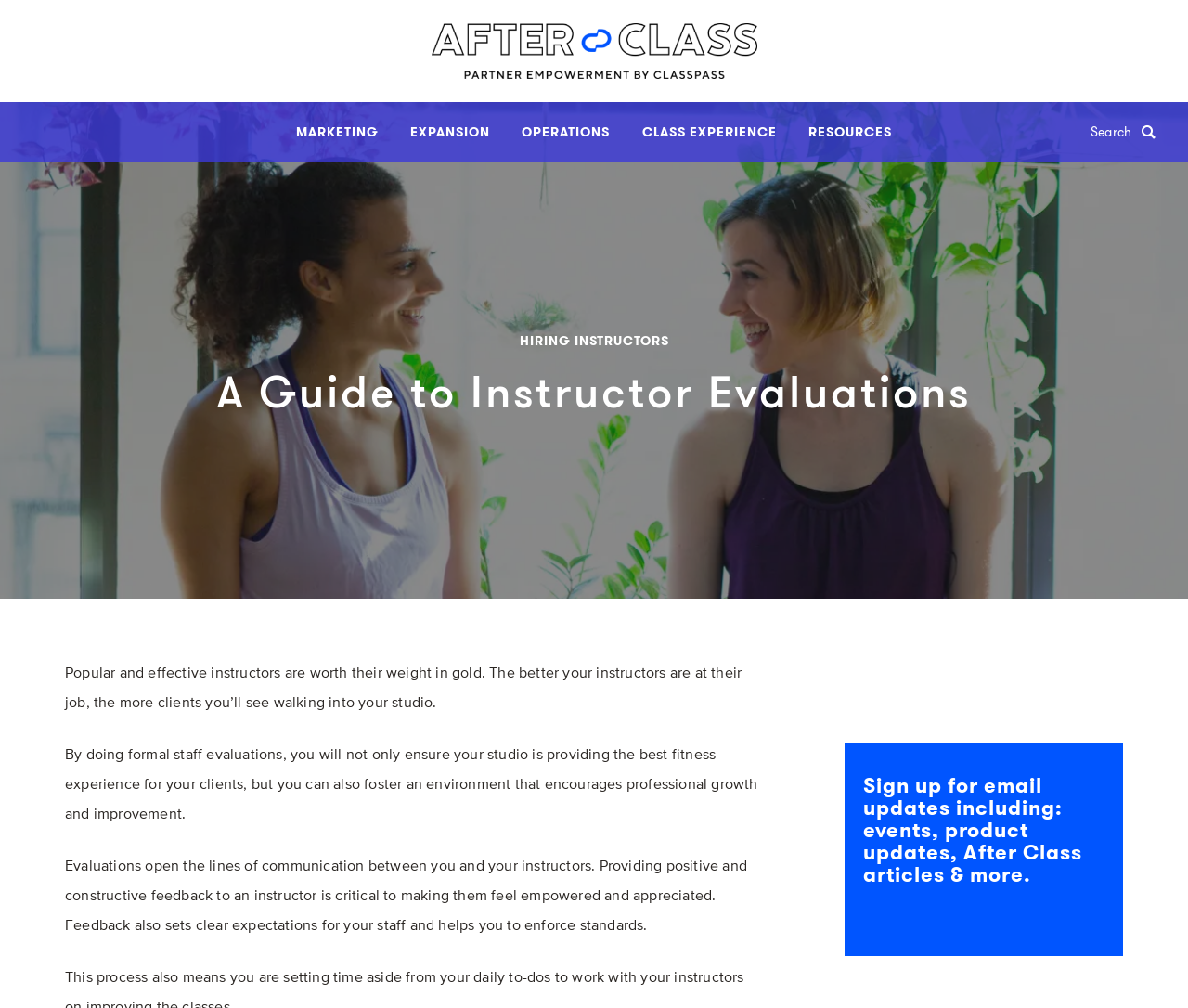Find the bounding box of the web element that fits this description: "Class Experience".

[0.529, 0.101, 0.665, 0.16]